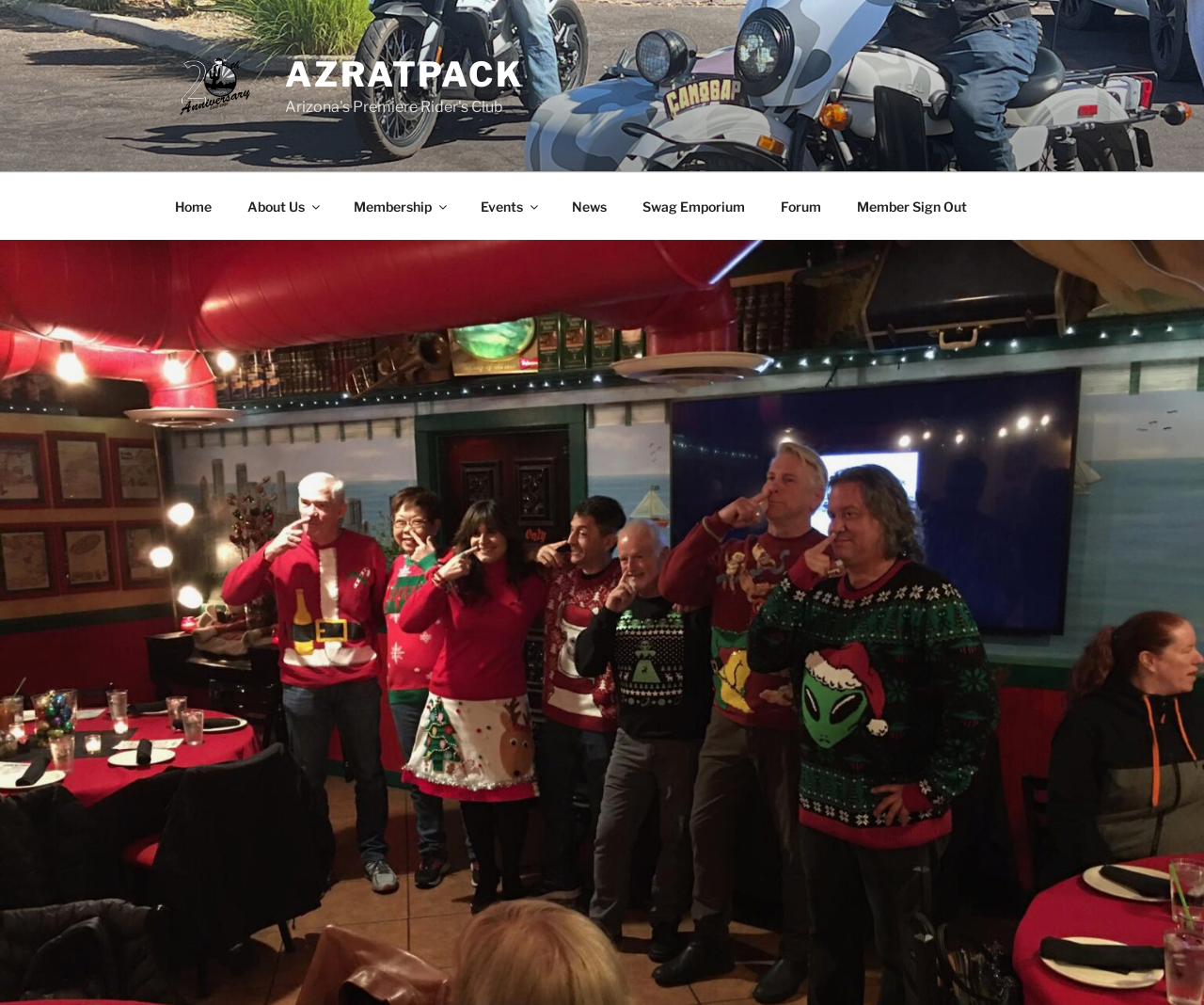Using the provided element description: "Login", determine the bounding box coordinates of the corresponding UI element in the screenshot.

None